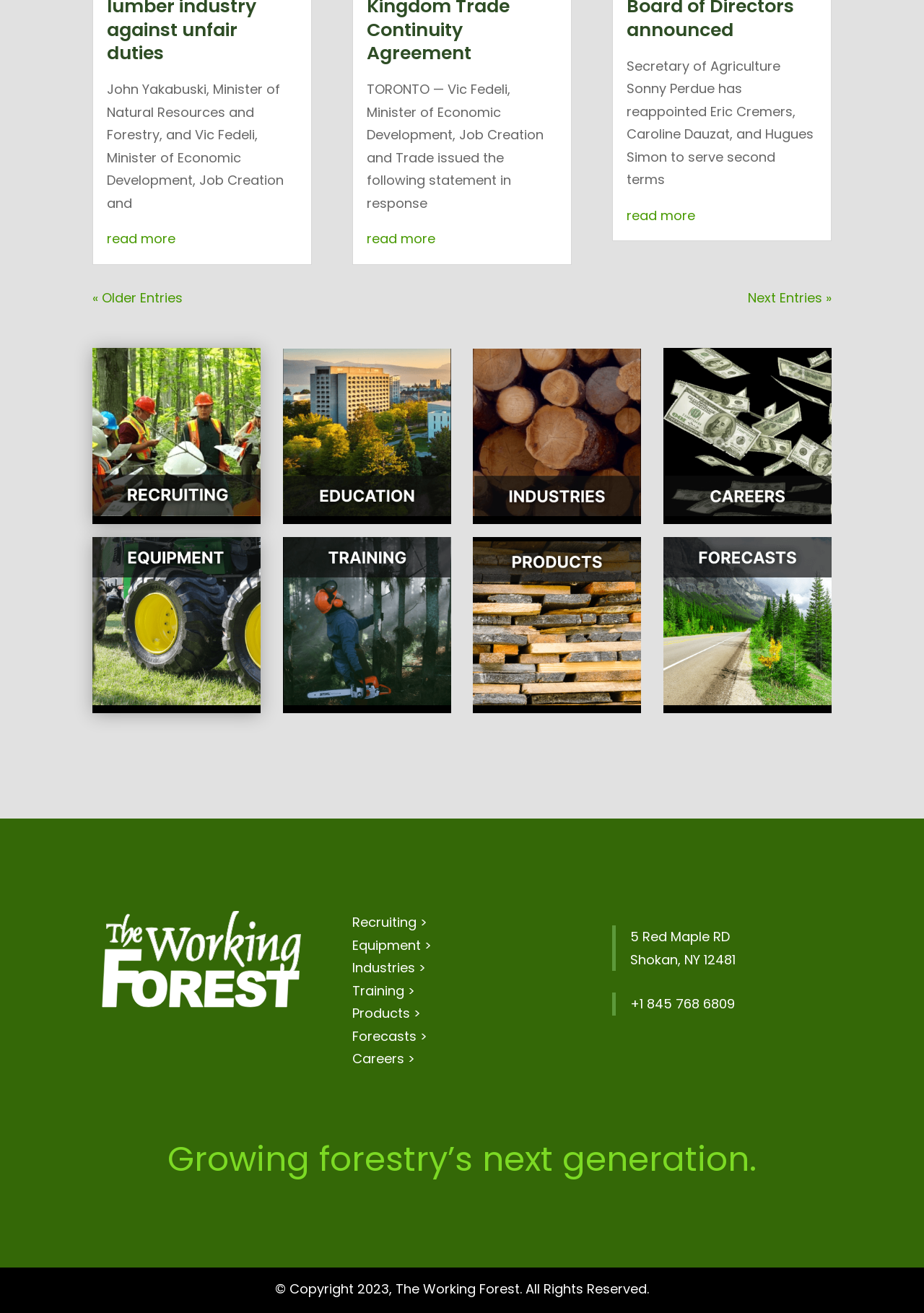What is the name of the Minister of Natural Resources and Forestry?
Give a comprehensive and detailed explanation for the question.

The answer can be found in the first StaticText element, which mentions 'John Yakabuski, Minister of Natural Resources and Forestry, and Vic Fedeli, Minister of Economic Development, Job Creation and'.